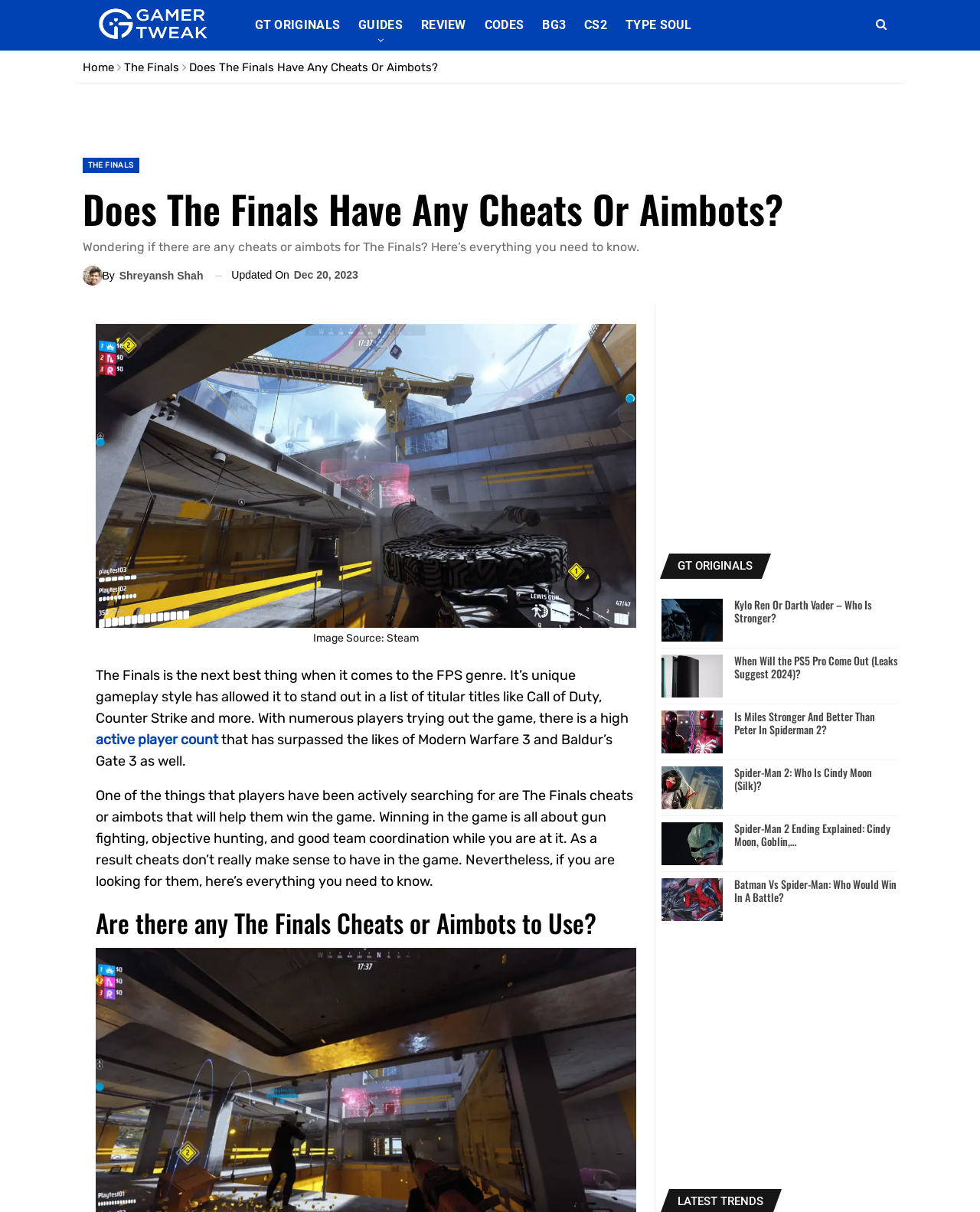Identify the coordinates of the bounding box for the element that must be clicked to accomplish the instruction: "Visit the 'THE FINALS' page".

[0.084, 0.13, 0.142, 0.143]